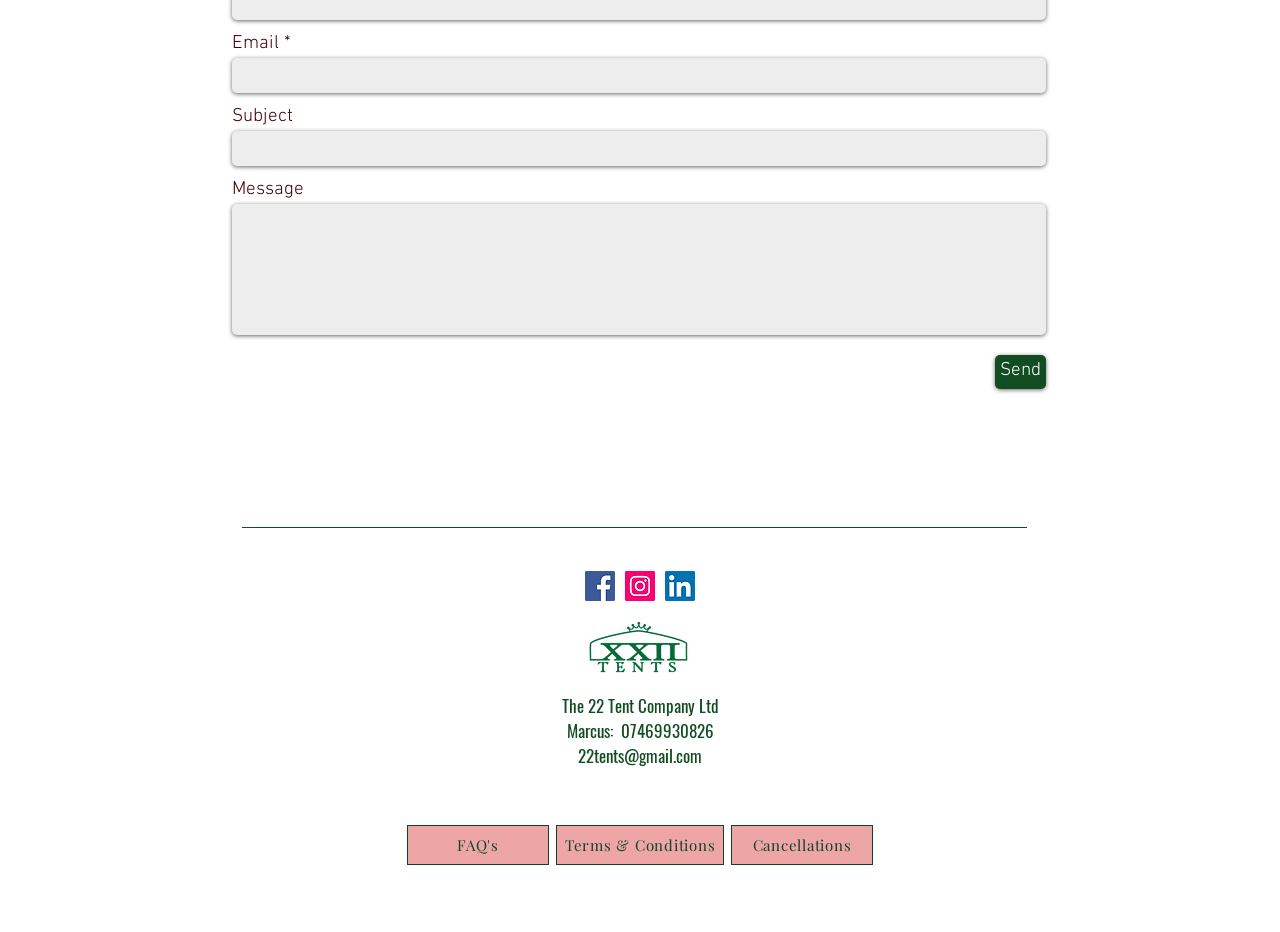Using the provided element description, identify the bounding box coordinates as (top-left x, top-left y, bottom-right x, bottom-right y). Ensure all values are between 0 and 1. Description: Cancellations

[0.571, 0.885, 0.682, 0.928]